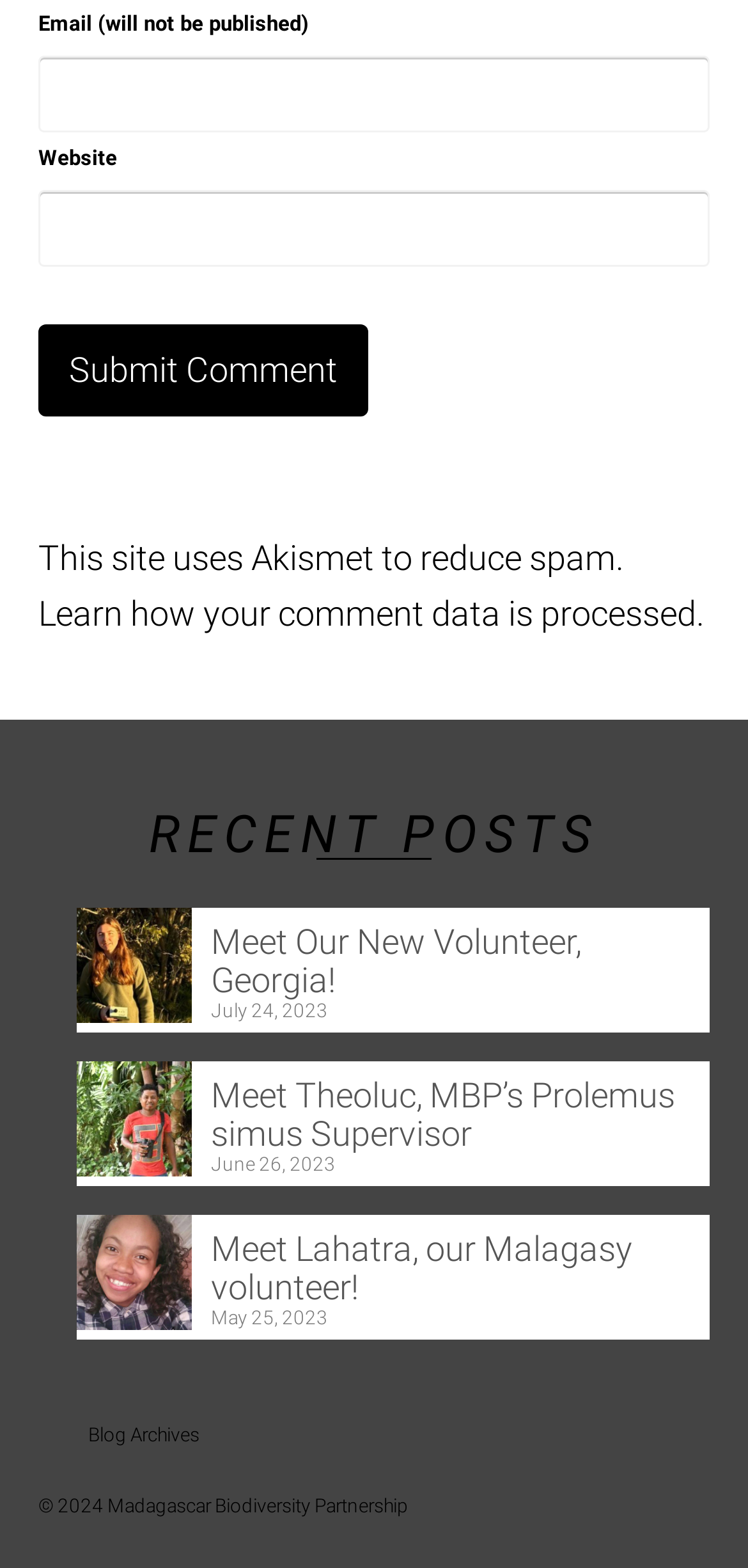Identify the bounding box coordinates of the area that should be clicked in order to complete the given instruction: "Read recent post 'Meet Our New Volunteer, Georgia!'". The bounding box coordinates should be four float numbers between 0 and 1, i.e., [left, top, right, bottom].

[0.103, 0.578, 0.949, 0.637]